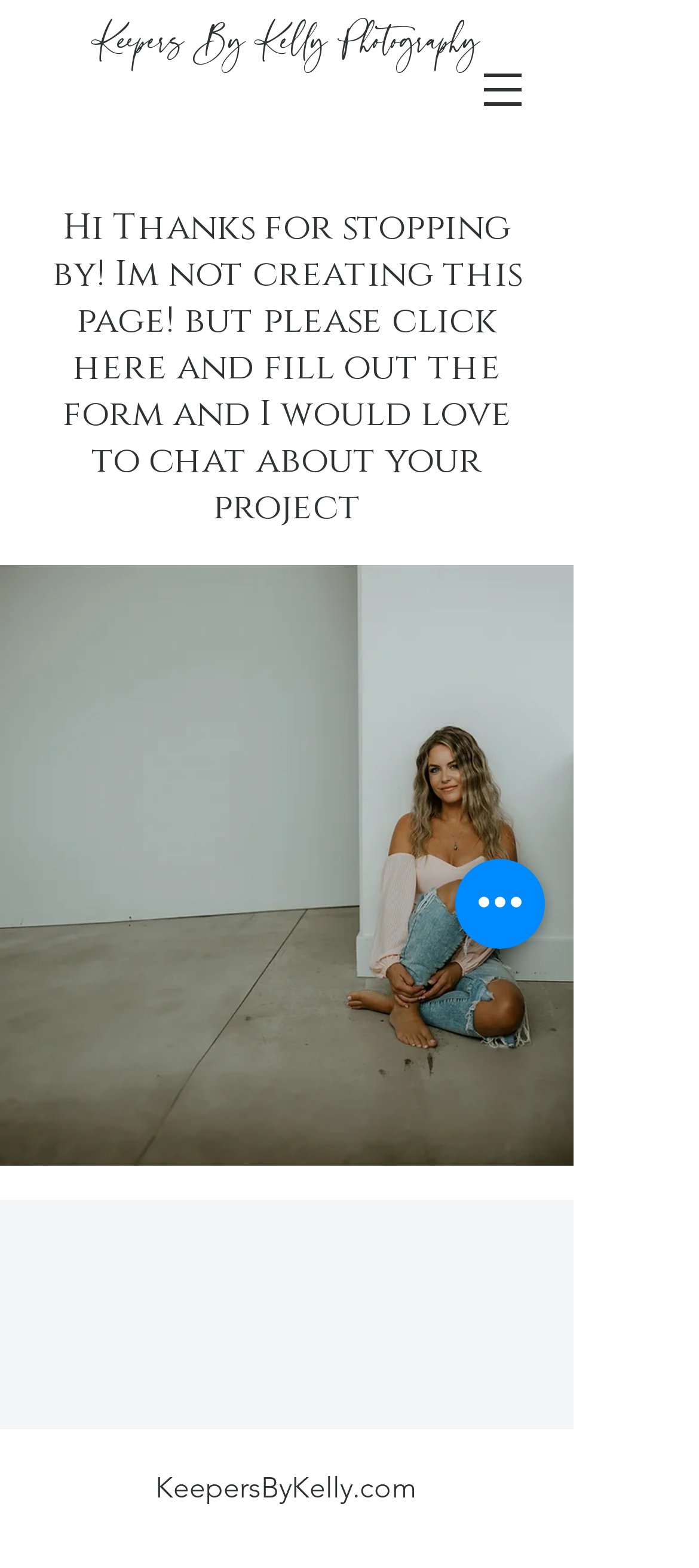What is the name of the photography website?
Examine the screenshot and reply with a single word or phrase.

Keepers By Kelly